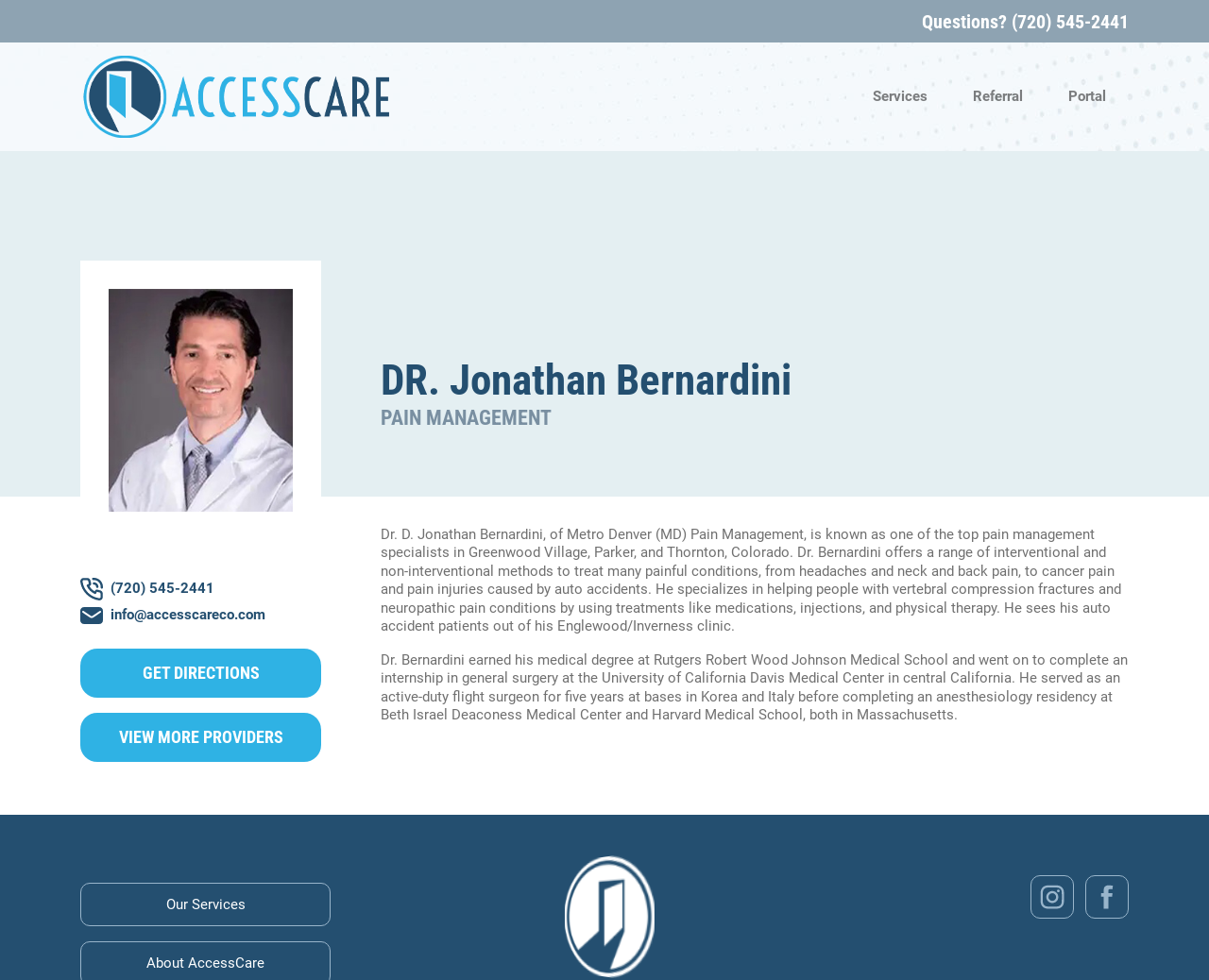What can be treated by Dr. Bernardini's methods?
Analyze the screenshot and provide a detailed answer to the question.

According to the webpage, Dr. Bernardini's methods can treat various painful conditions, including headaches and neck and back pain, which are mentioned in the first StaticText element that describes his range of interventional and non-interventional methods.